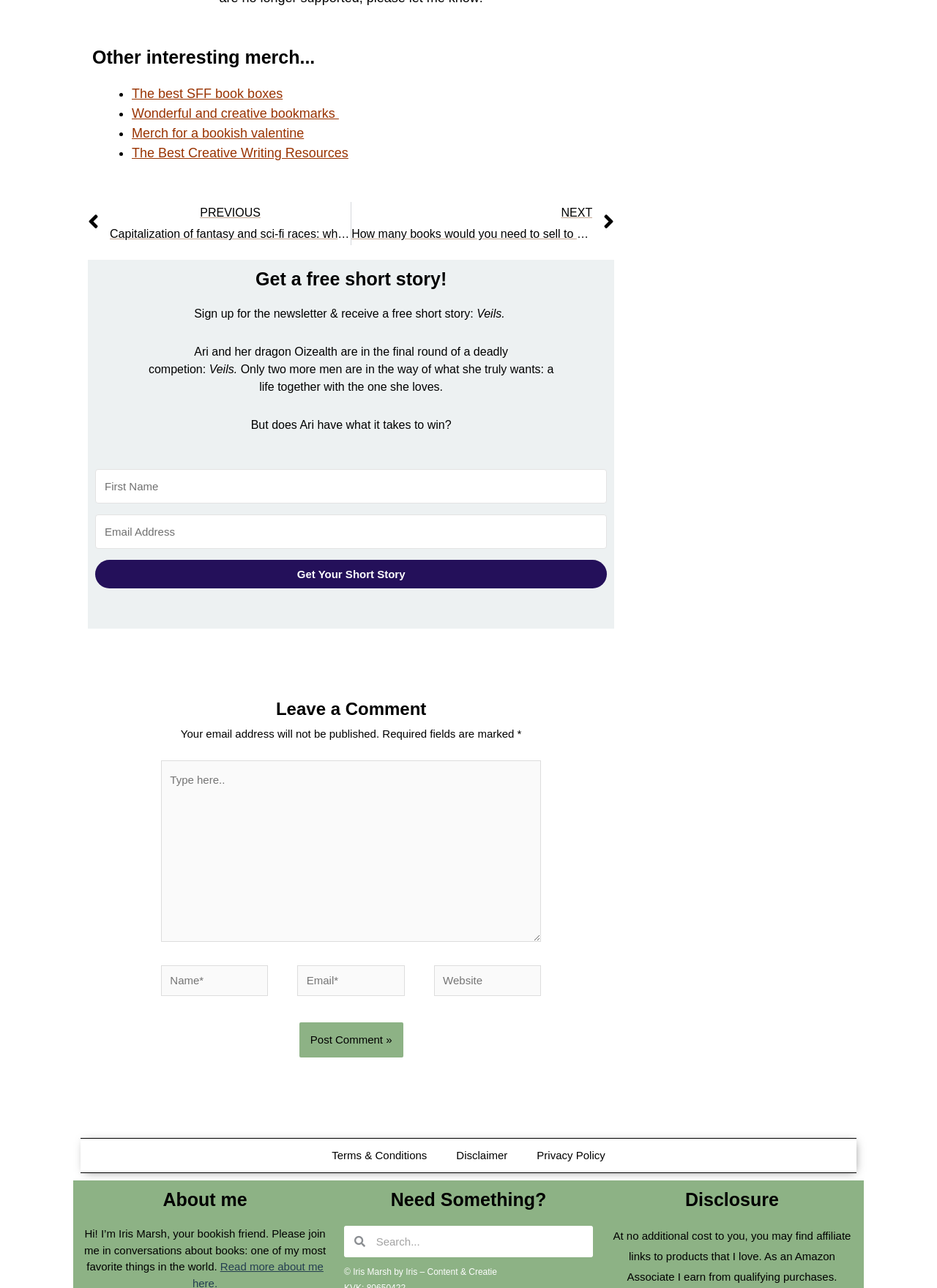Specify the bounding box coordinates of the area to click in order to follow the given instruction: "Read the terms and conditions."

[0.339, 0.884, 0.471, 0.91]